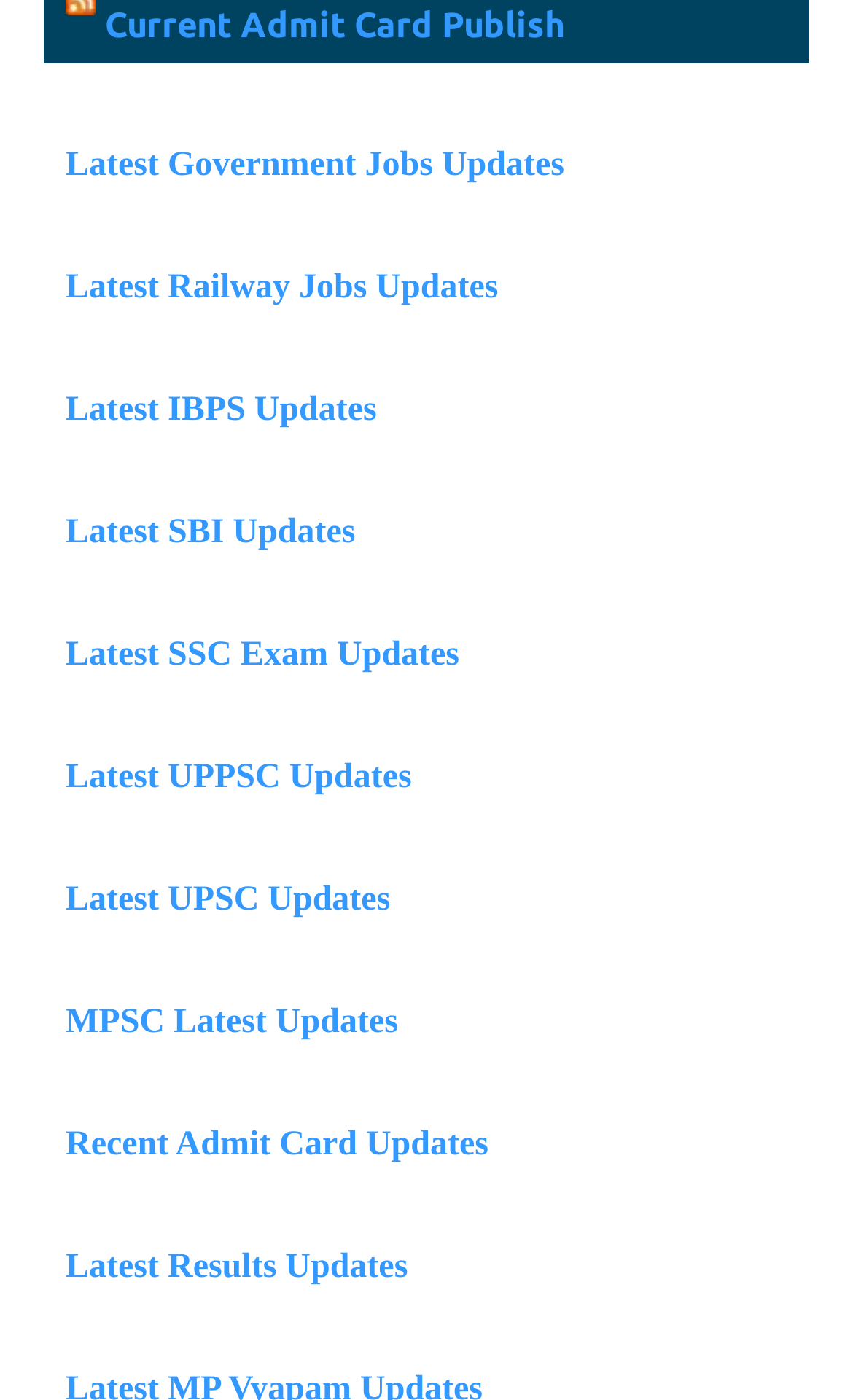Highlight the bounding box coordinates of the region I should click on to meet the following instruction: "Check latest government jobs updates".

[0.077, 0.105, 0.662, 0.131]